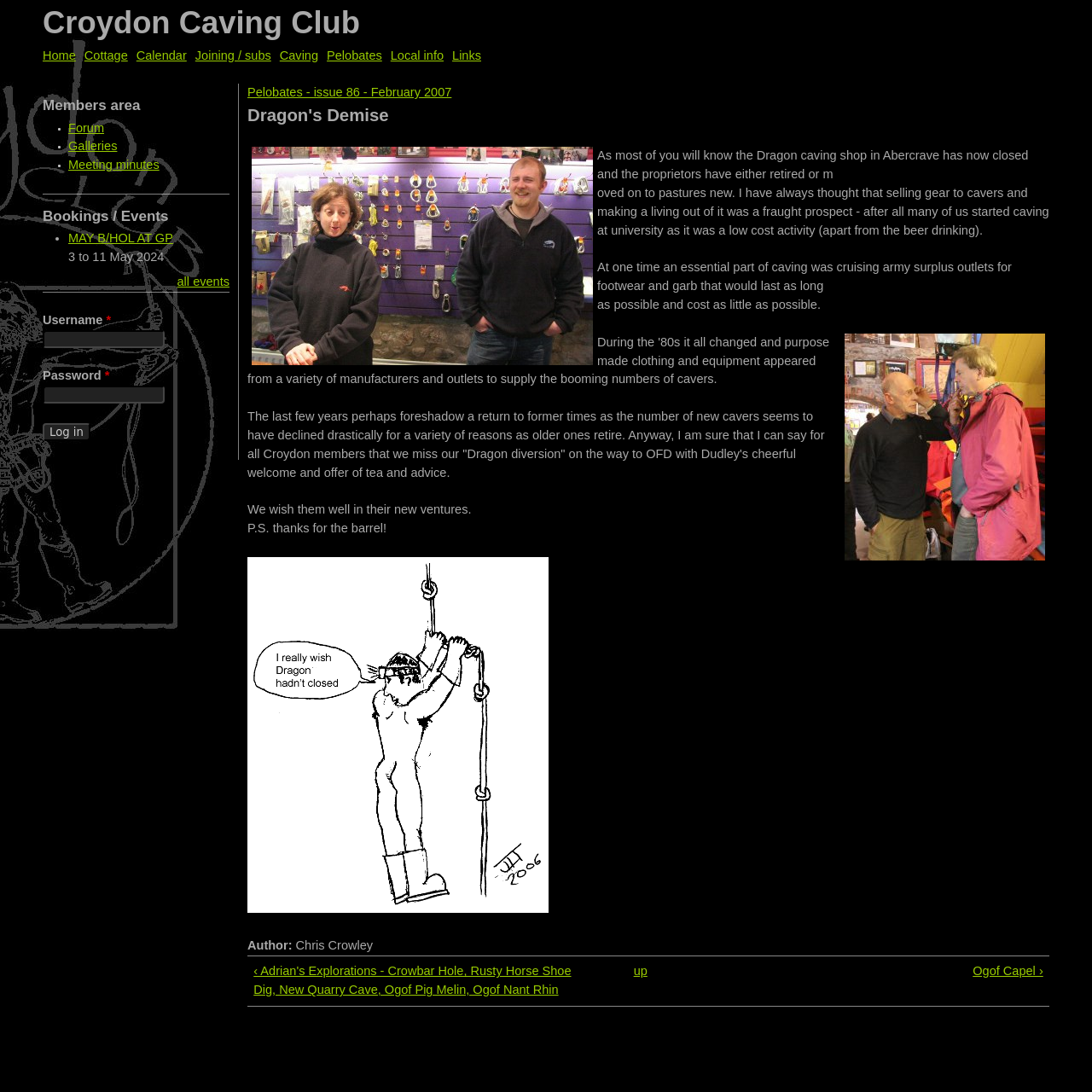Please reply with a single word or brief phrase to the question: 
What is the name of the caving club?

Croydon Caving Club